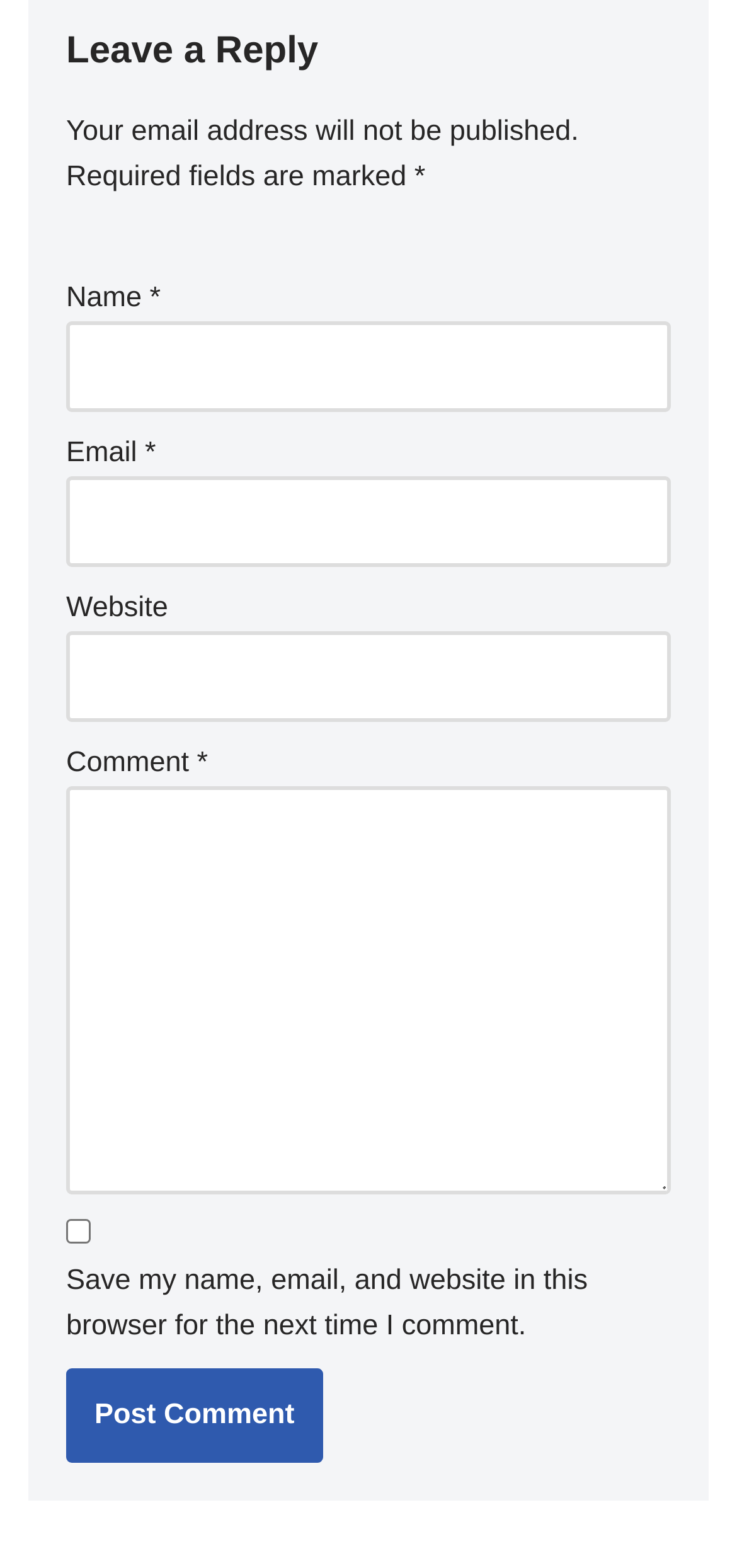Locate the bounding box of the user interface element based on this description: "more".

None